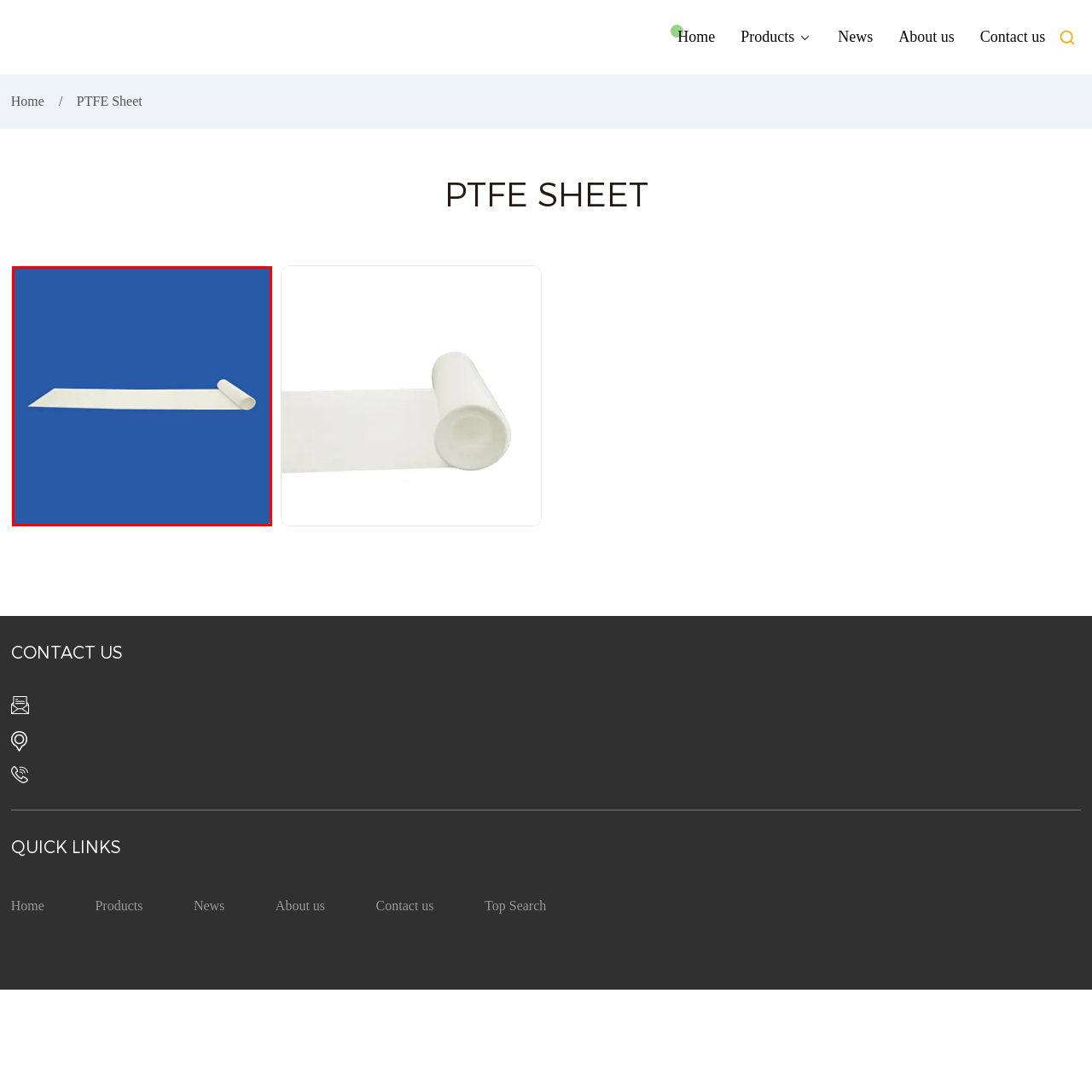What is the background color of the image?
Examine the image enclosed within the red bounding box and provide a comprehensive answer relying on the visual details presented in the image.

The caption explicitly states that the background of the image is a vivid blue color, which provides a striking contrast to the white sheet of PTFE.